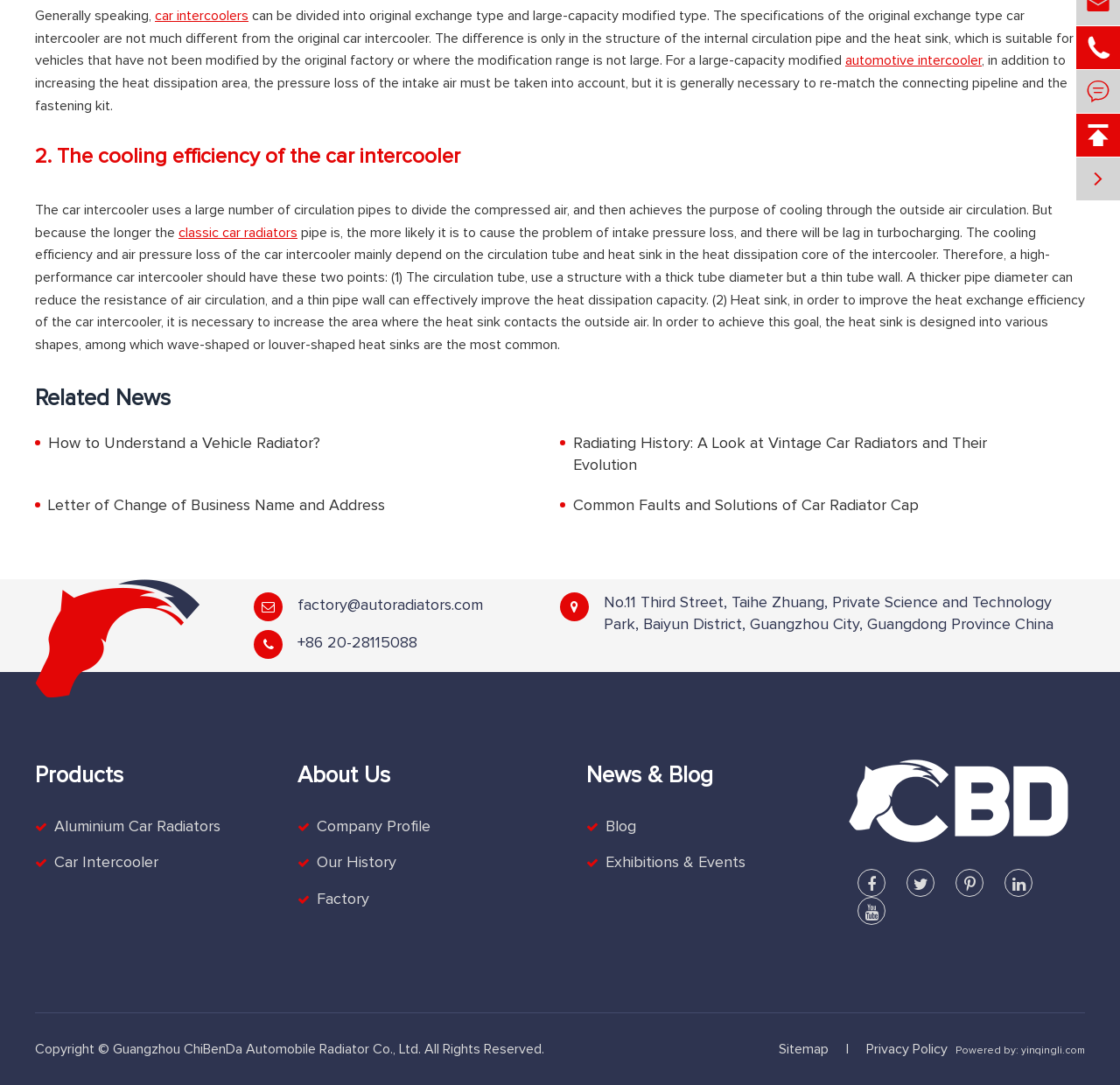Find the bounding box of the UI element described as: "Singapore CV". The bounding box coordinates should be given as four float values between 0 and 1, i.e., [left, top, right, bottom].

None